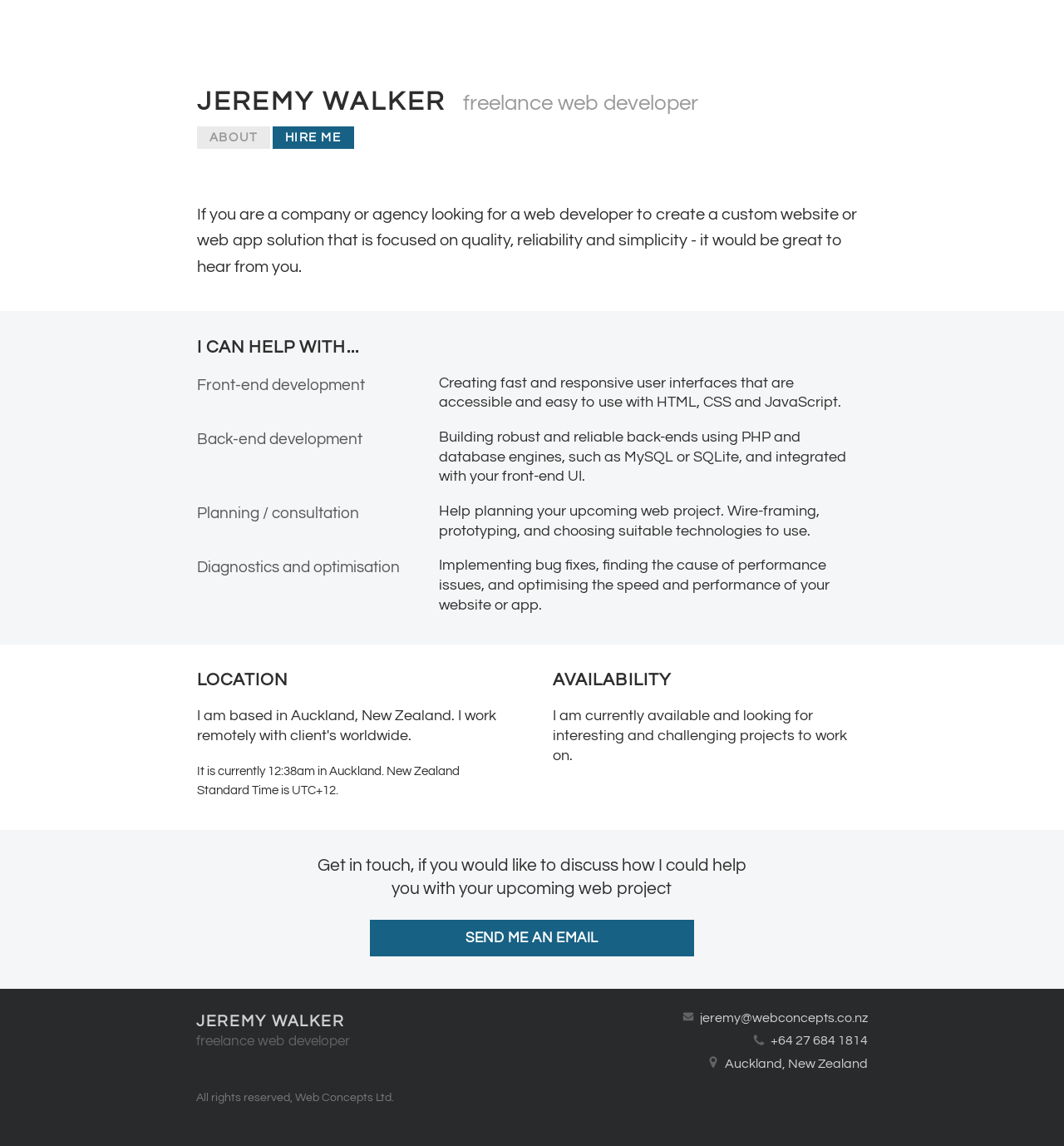Please provide the main heading of the webpage content.

JEREMY WALKER freelance web developer